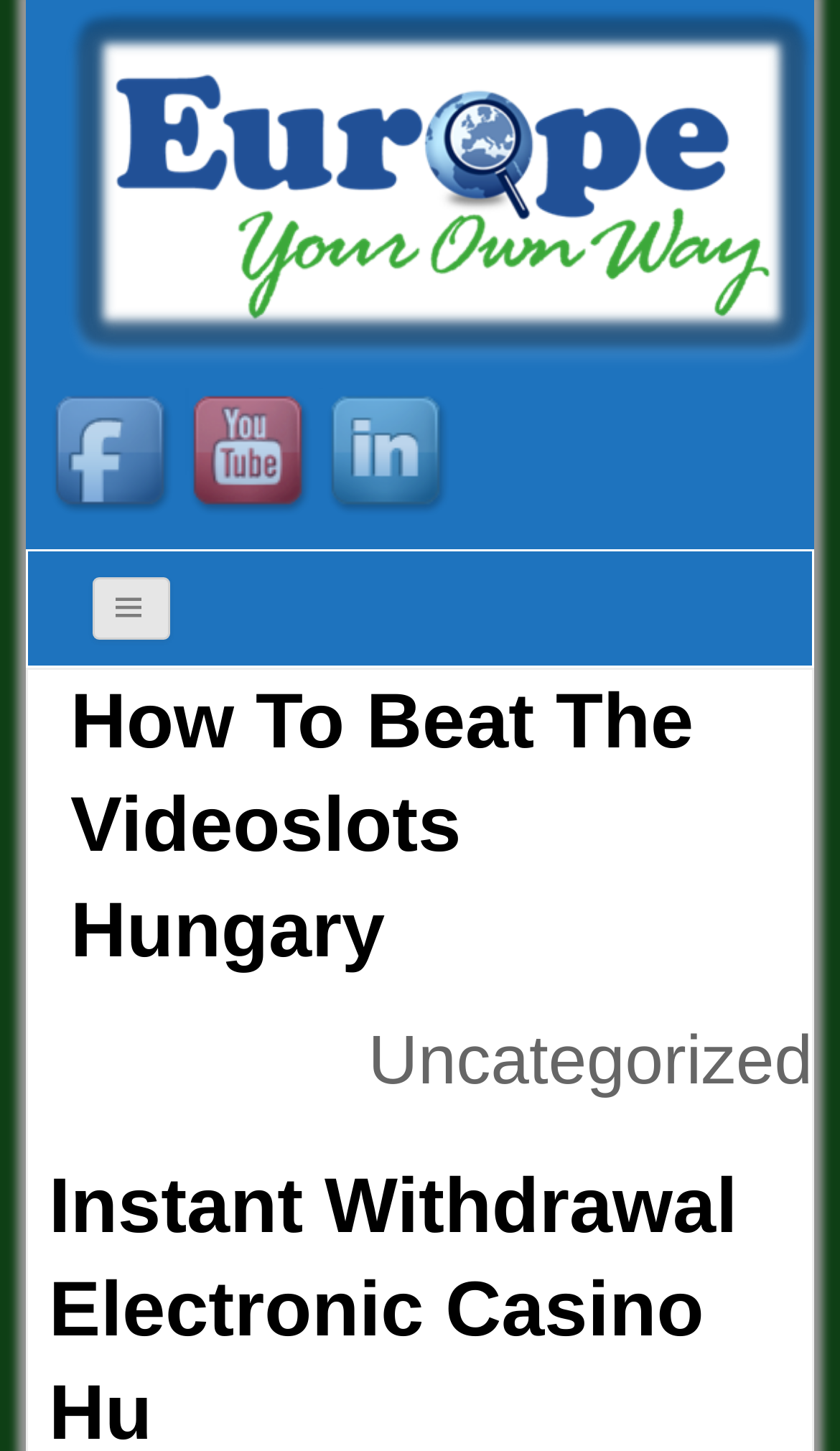Please provide a one-word or short phrase answer to the question:
What is the topic of the webpage?

Videoslots Hungary